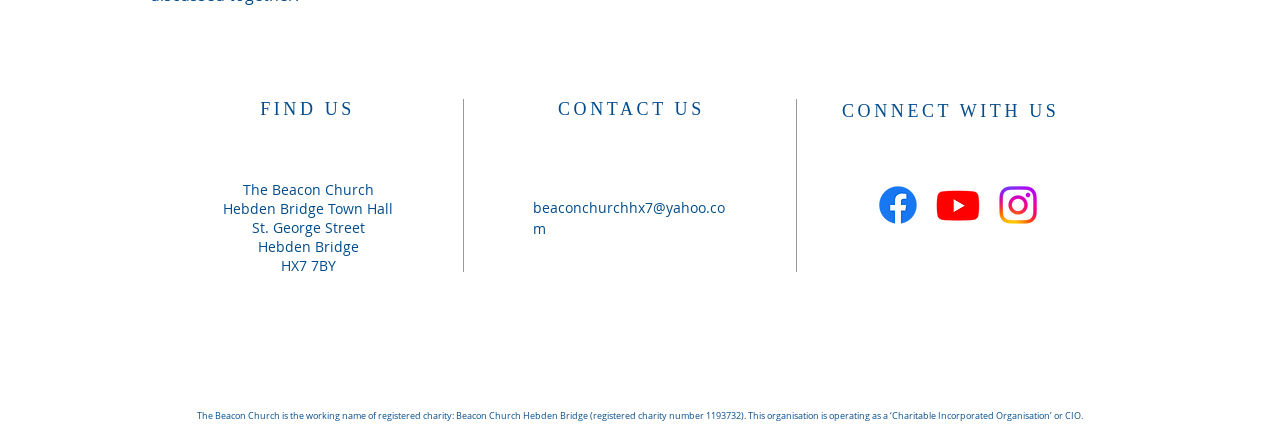Examine the image and give a thorough answer to the following question:
How can I contact the church?

The contact email of the church can be found in the link element with the text 'beaconchurchhx7@yahoo.com' located at [0.416, 0.451, 0.566, 0.542].